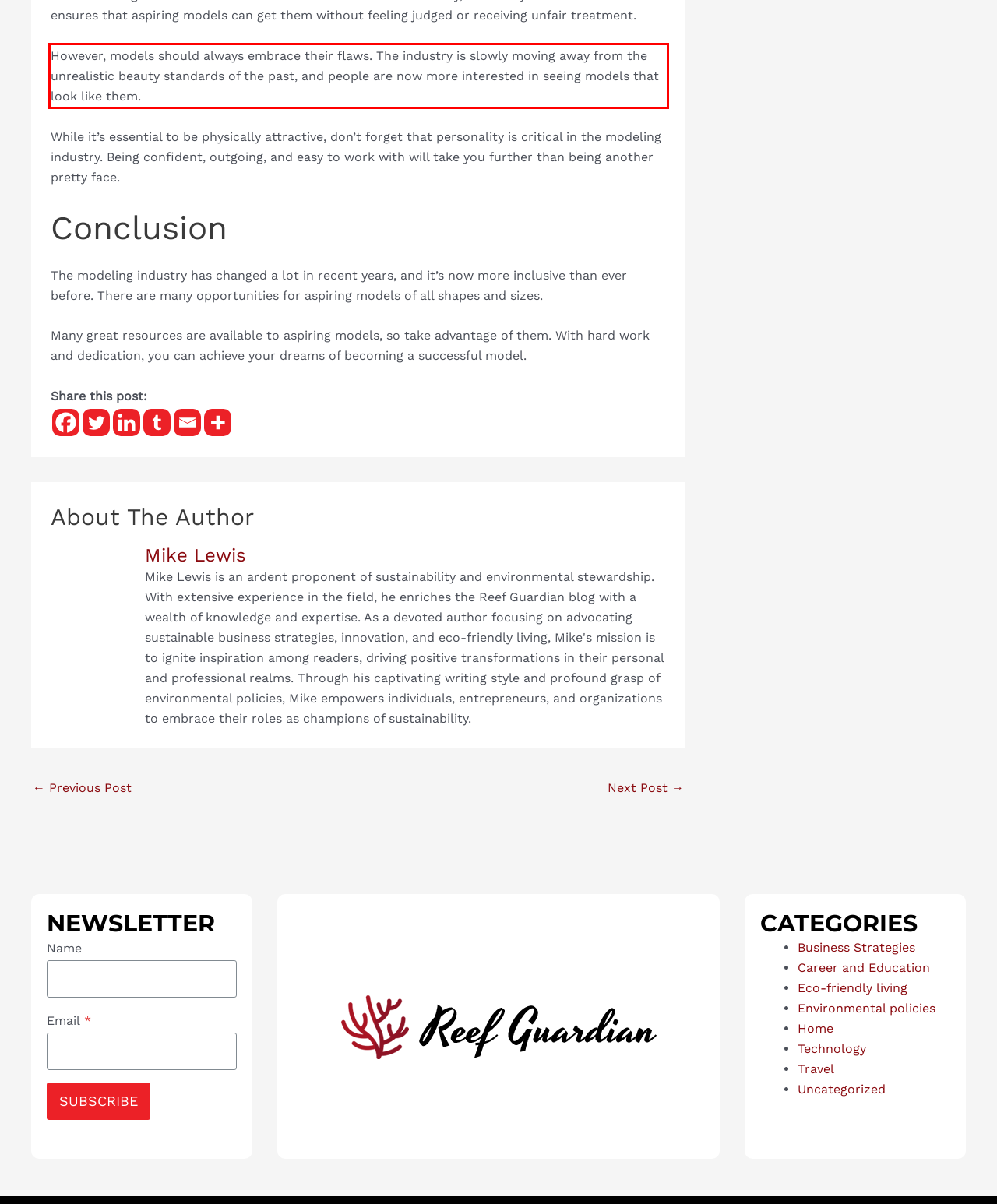Please perform OCR on the text within the red rectangle in the webpage screenshot and return the text content.

However, models should always embrace their flaws. The industry is slowly moving away from the unrealistic beauty standards of the past, and people are now more interested in seeing models that look like them.